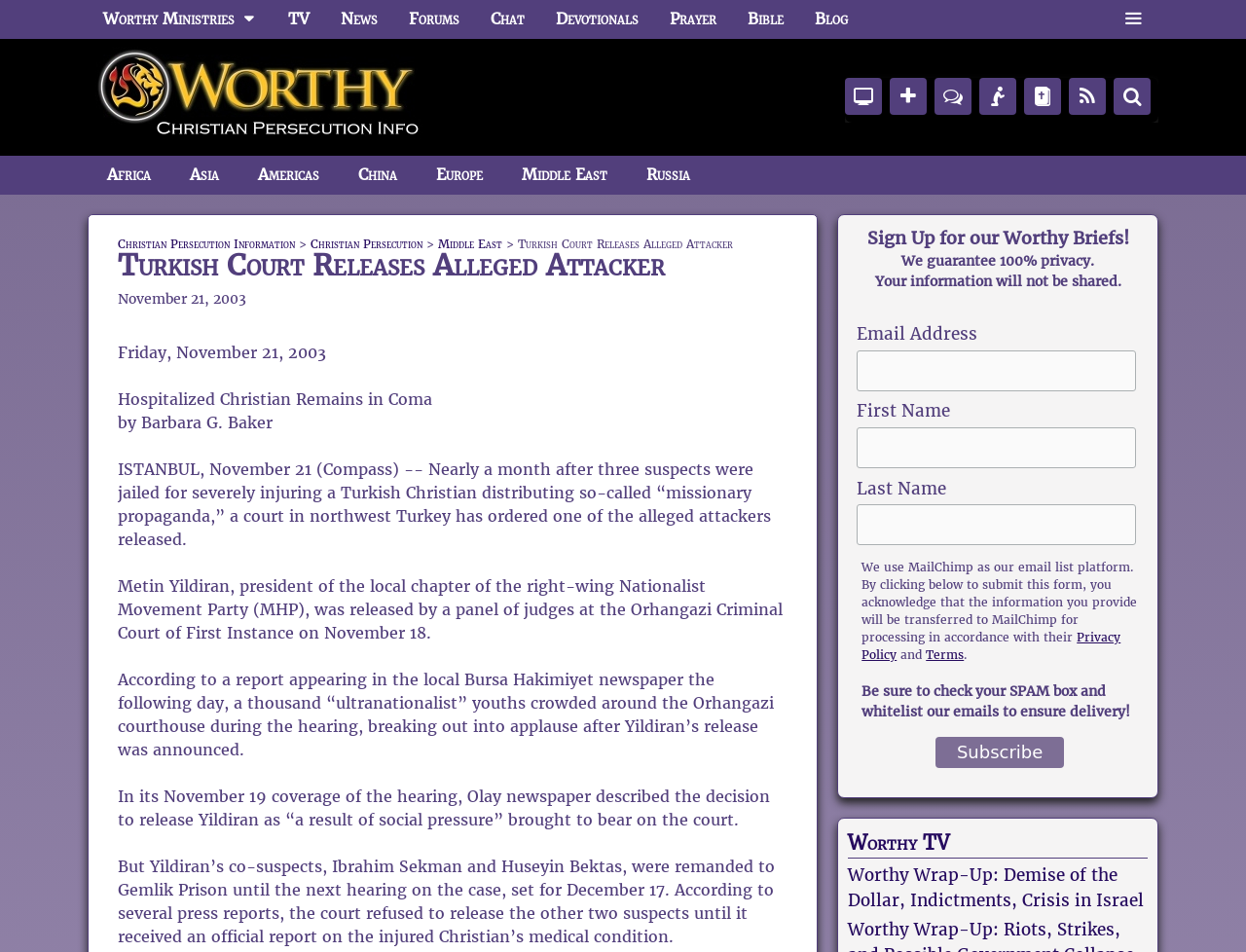Identify the bounding box coordinates of the element that should be clicked to fulfill this task: "Visit the 'Middle East' page". The coordinates should be provided as four float numbers between 0 and 1, i.e., [left, top, right, bottom].

[0.403, 0.164, 0.503, 0.204]